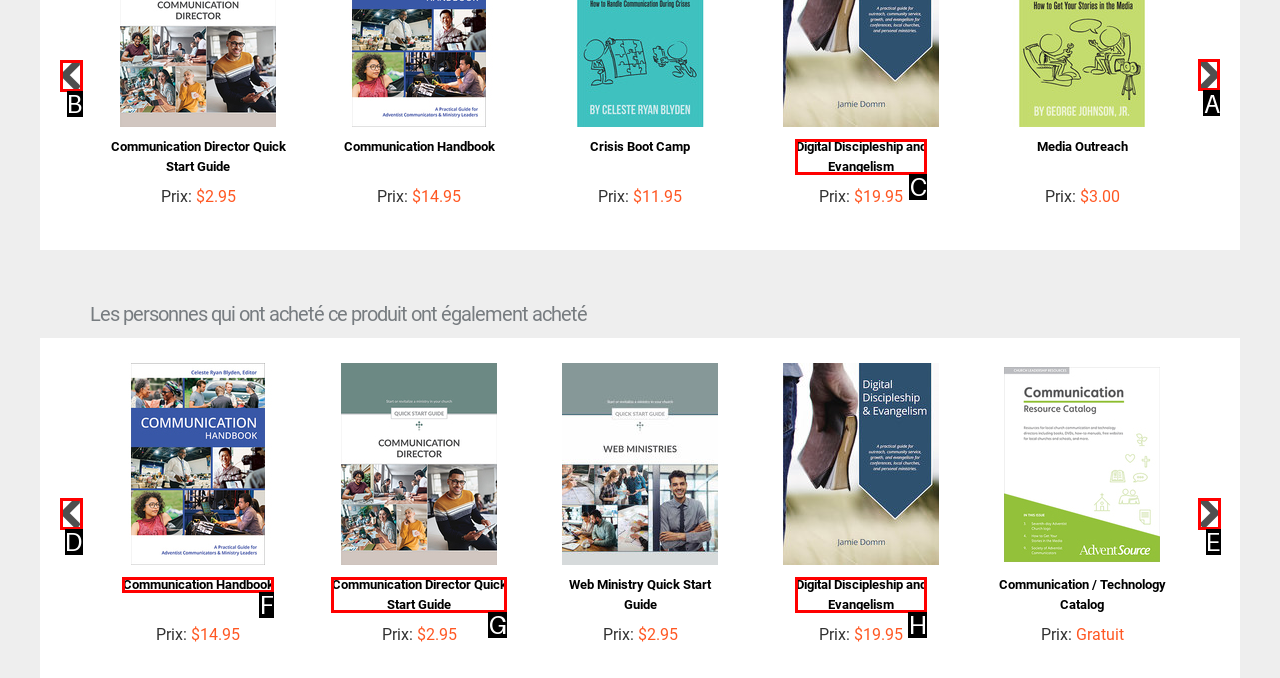Specify which element within the red bounding boxes should be clicked for this task: Go to next page Respond with the letter of the correct option.

A